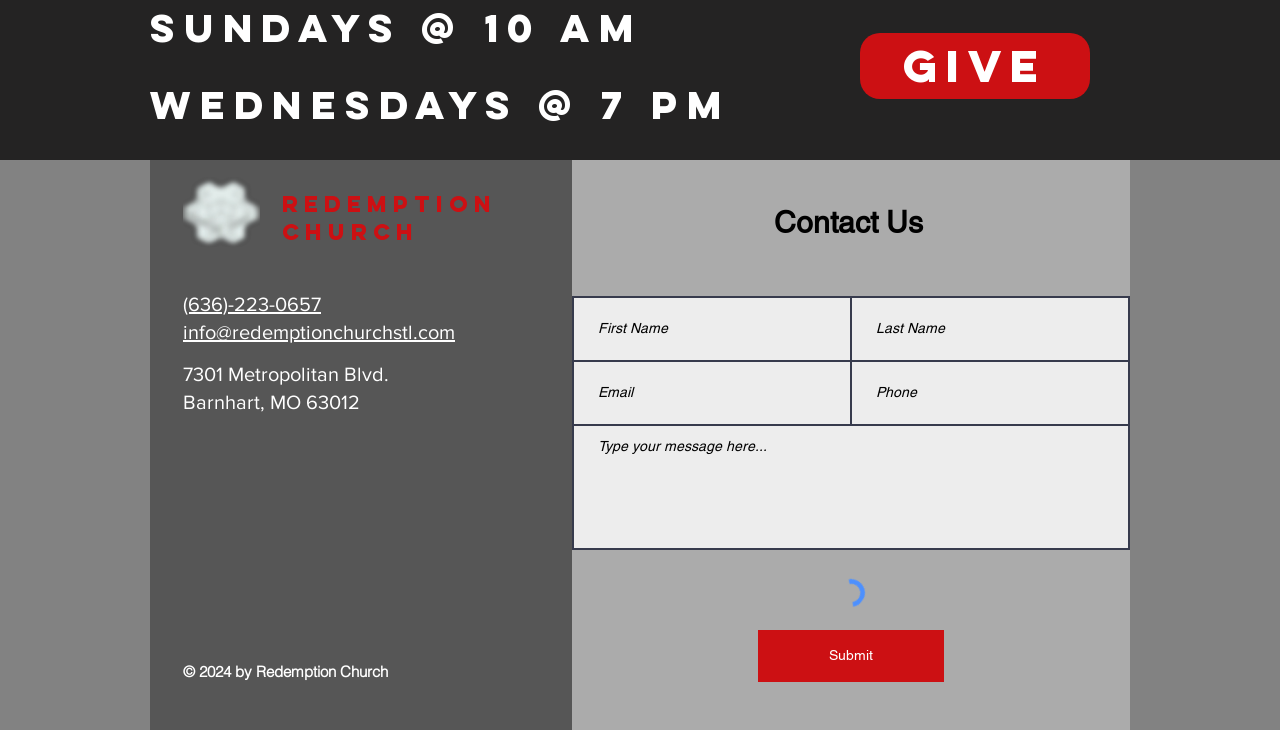Mark the bounding box of the element that matches the following description: "aria-label="Email" name="email" placeholder="Email"".

[0.447, 0.493, 0.666, 0.584]